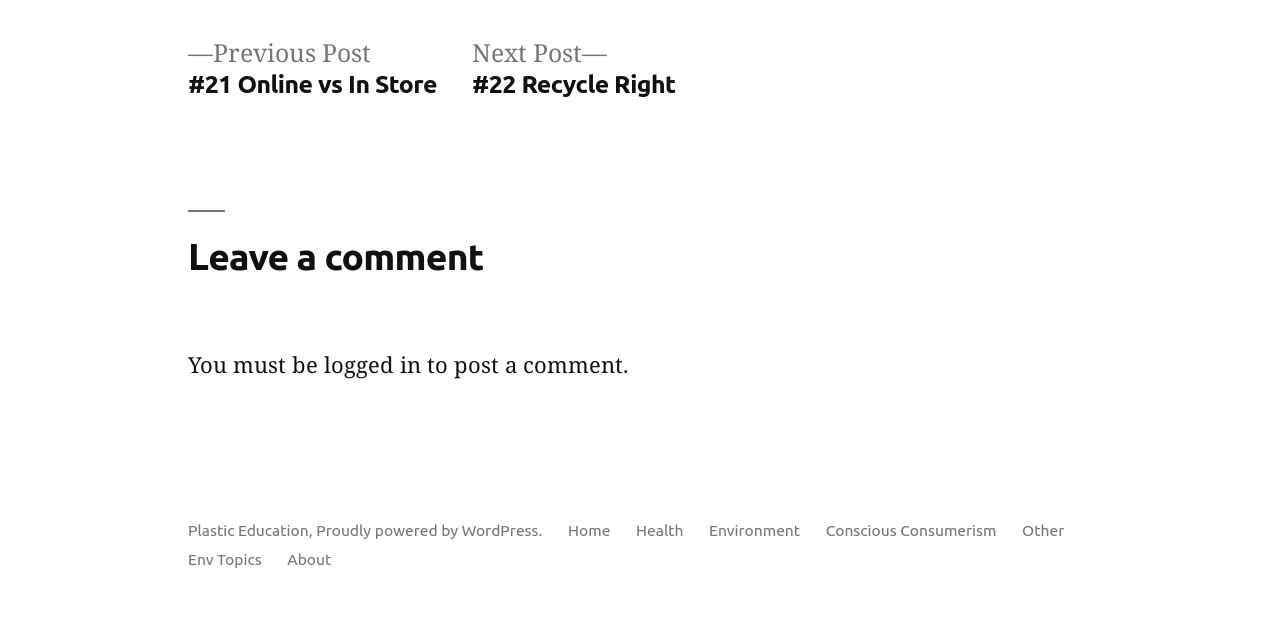What is the previous post about?
Please provide a single word or phrase based on the screenshot.

Online vs In Store